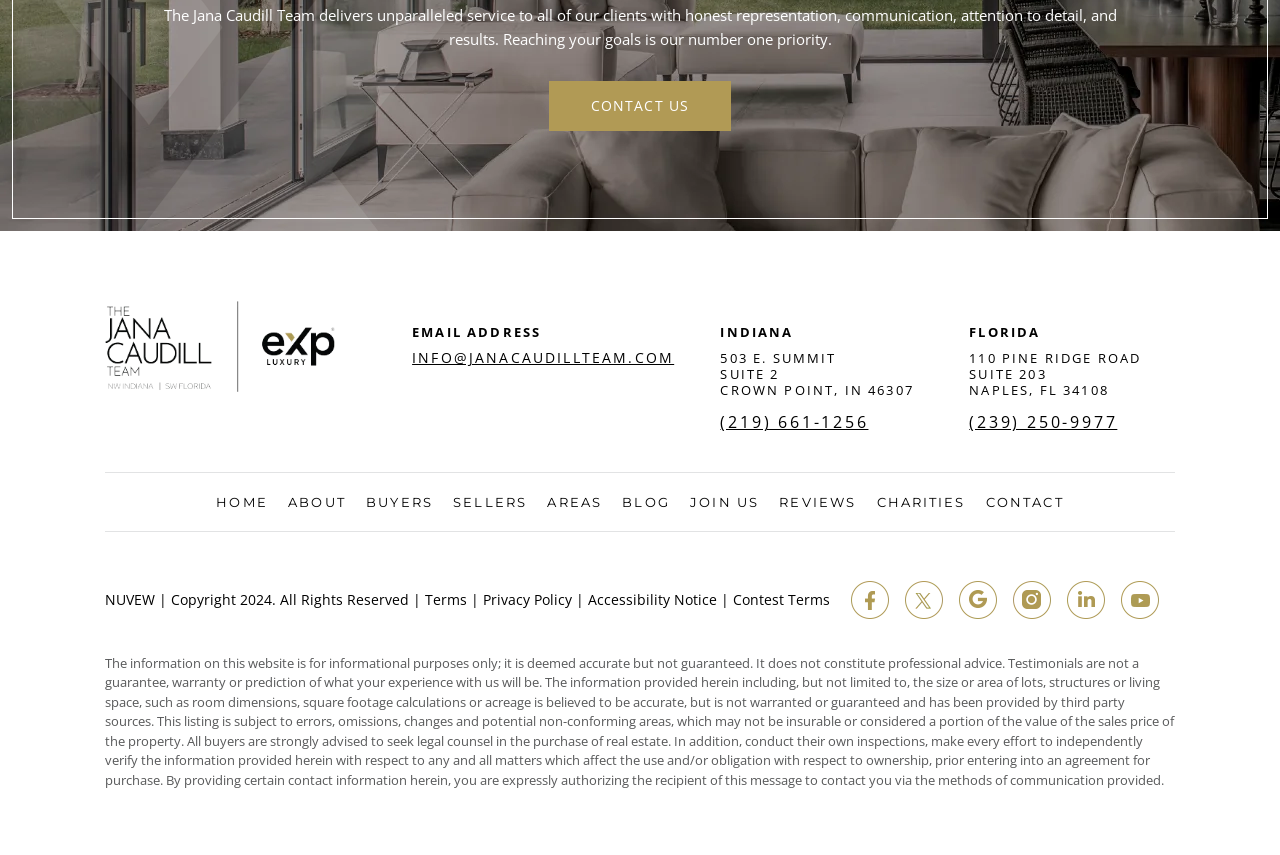What is the purpose of the website?
Please use the image to provide a one-word or short phrase answer.

Real estate services